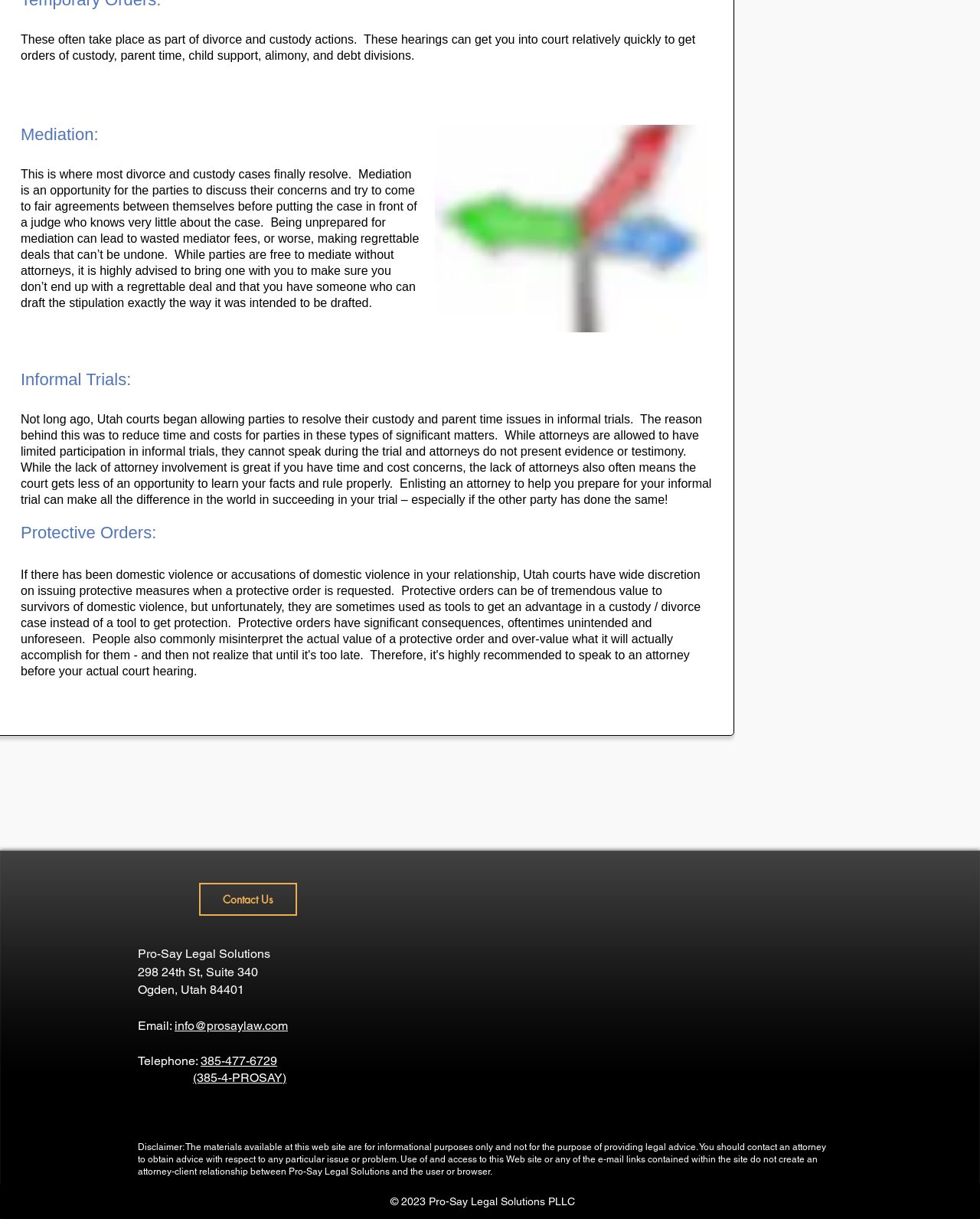What is the name of the law firm?
Using the screenshot, give a one-word or short phrase answer.

Pro-Say Legal Solutions